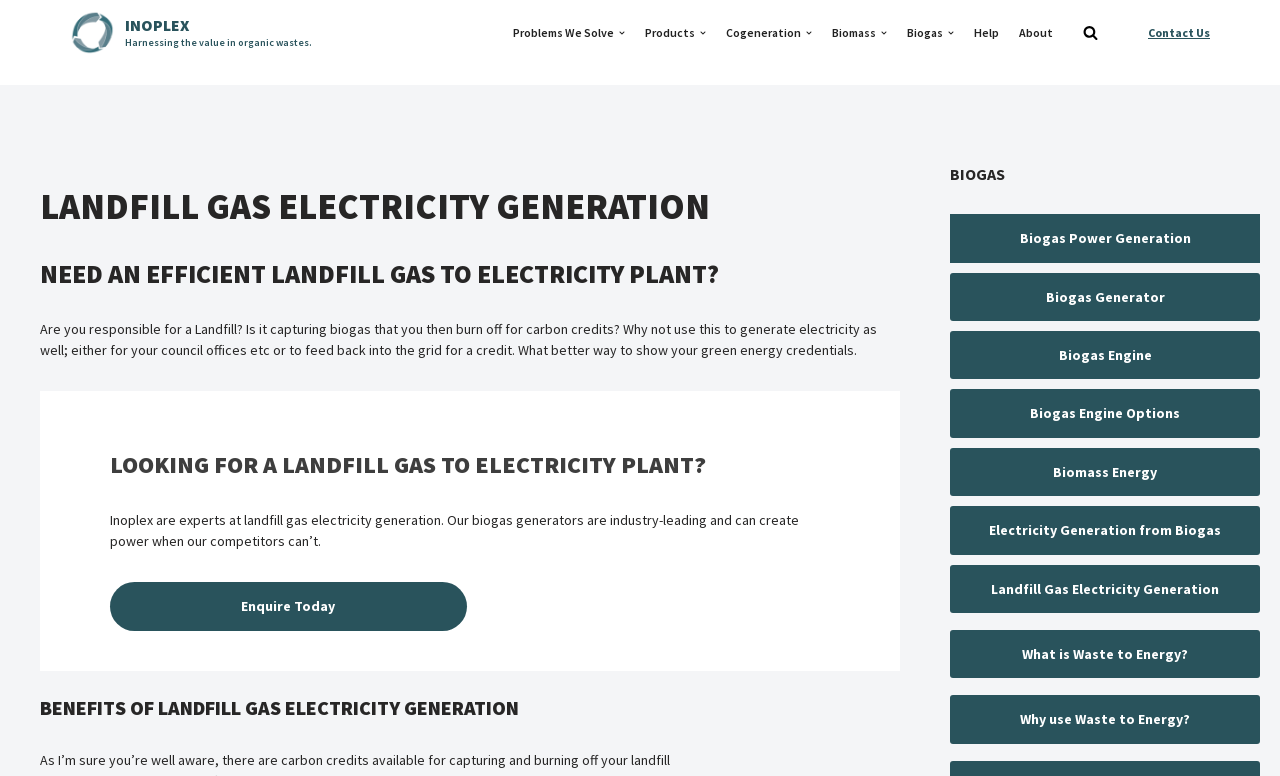What can be generated from biogas?
Based on the image, give a one-word or short phrase answer.

Power